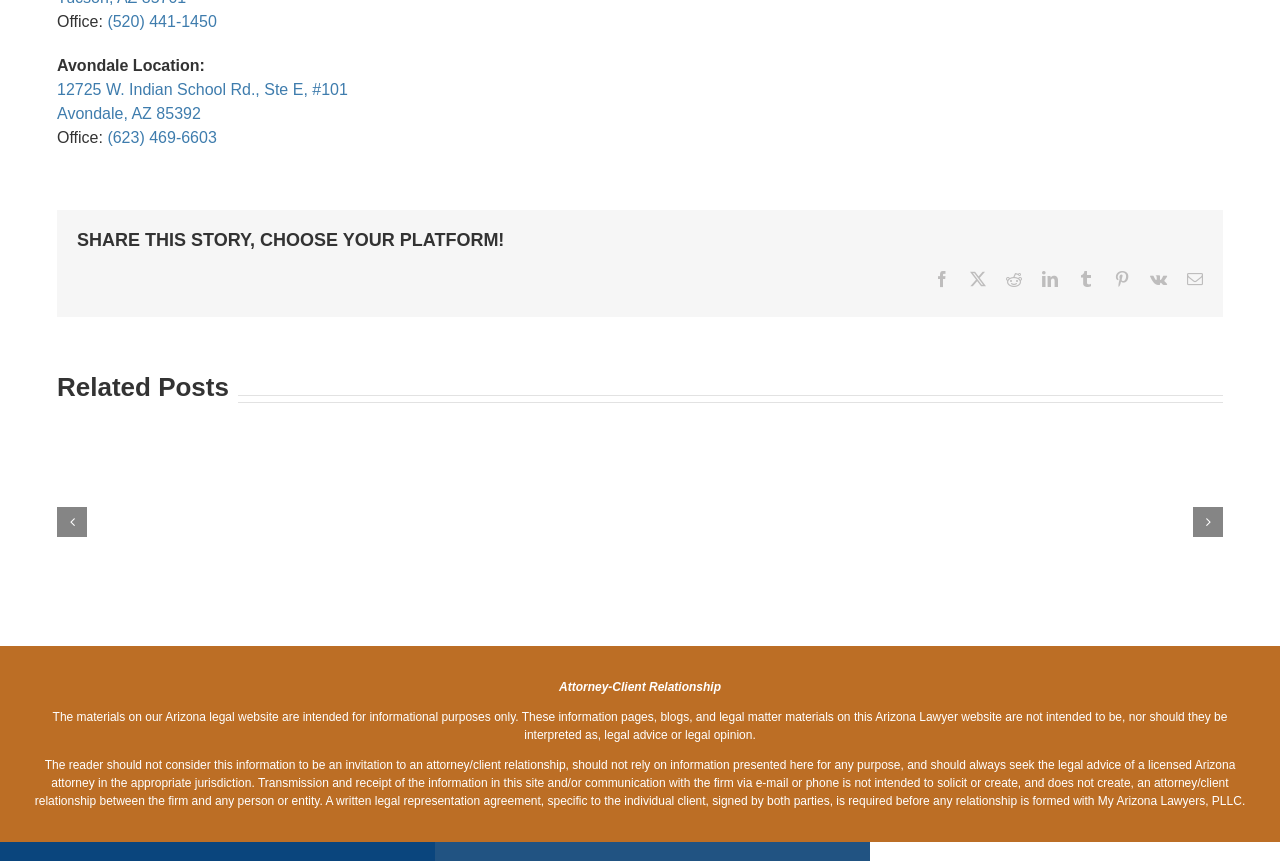What is the address of the Avondale location?
Provide a concise answer using a single word or phrase based on the image.

12725 W. Indian School Rd., Ste E, #101 Avondale, AZ 85392